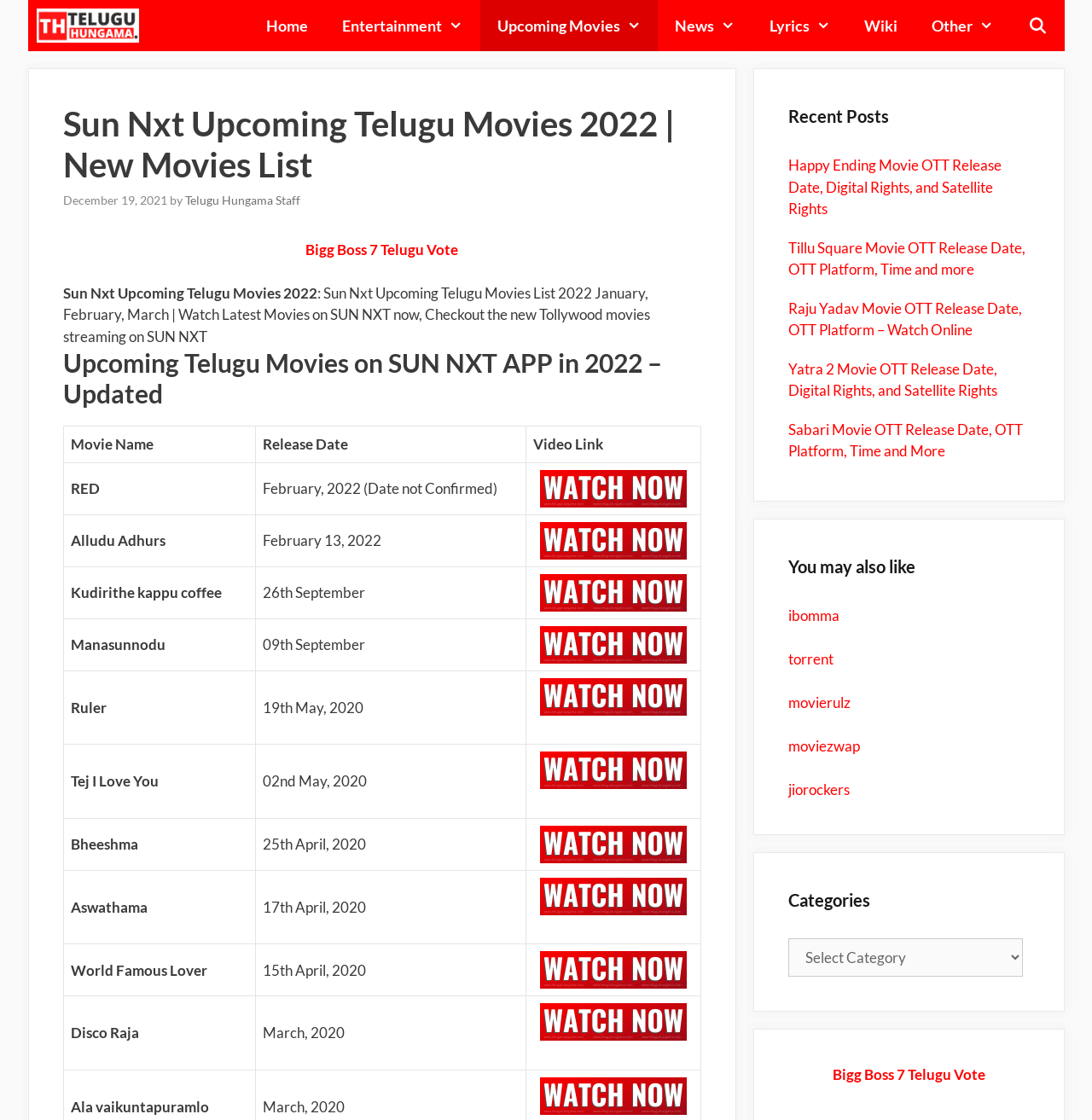Find and specify the bounding box coordinates that correspond to the clickable region for the instruction: "Click on Telugu Hungama".

[0.033, 0.0, 0.135, 0.046]